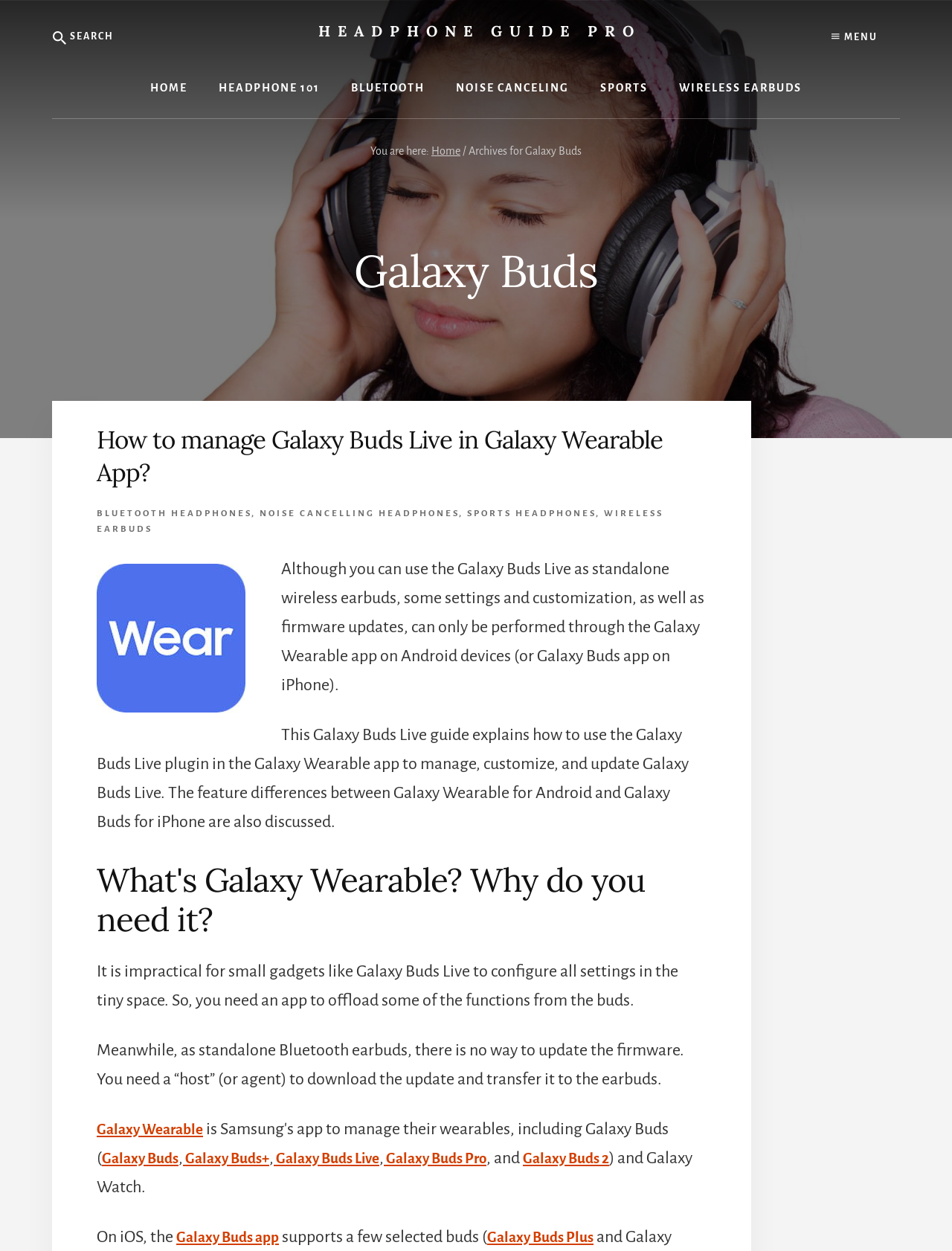Provide the bounding box coordinates of the UI element that matches the description: "parent_node: Search name="s" placeholder="Search"".

[0.055, 0.012, 0.277, 0.044]